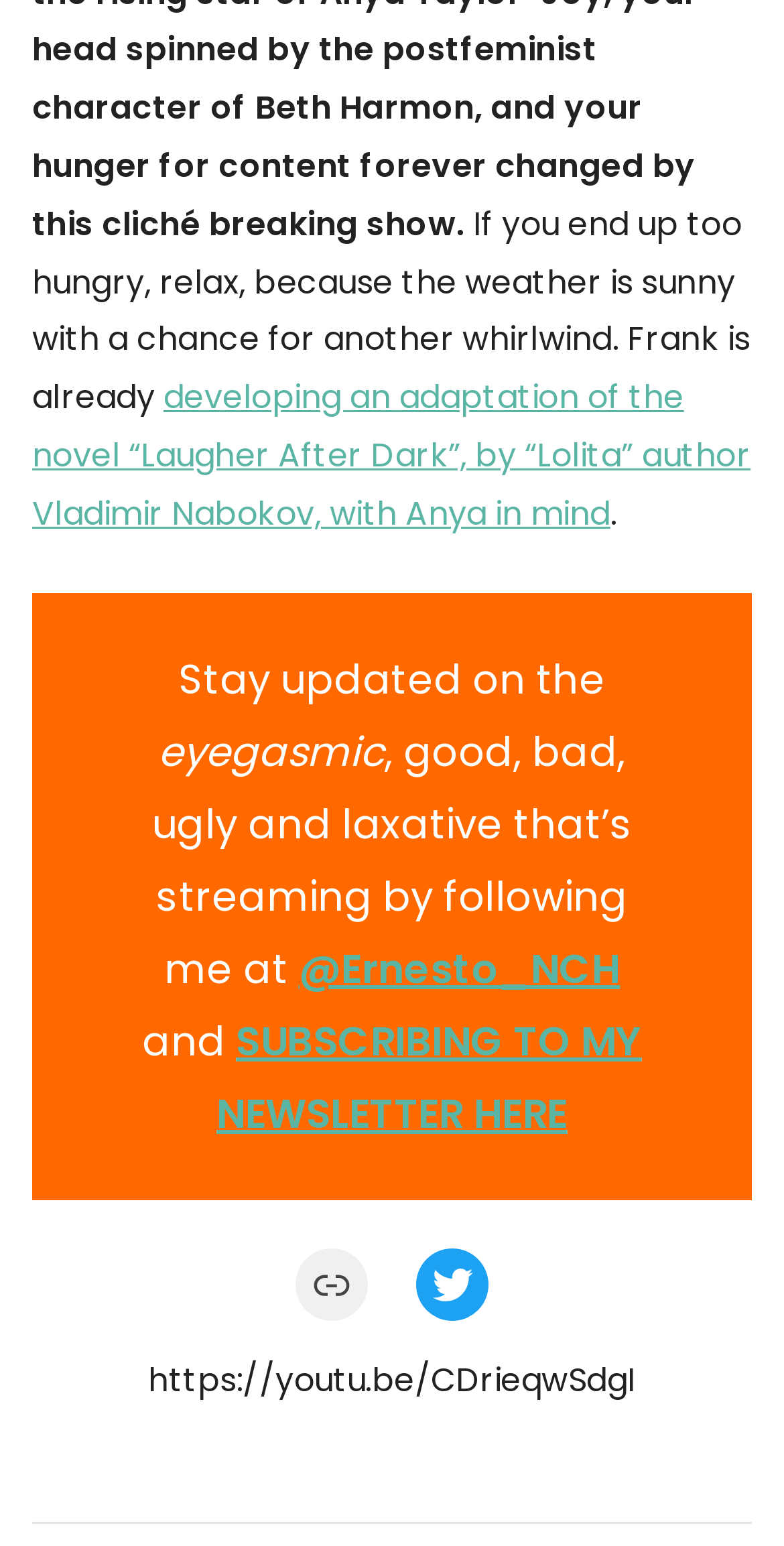Provide a one-word or short-phrase response to the question:
Where can the newsletter be subscribed?

HERE